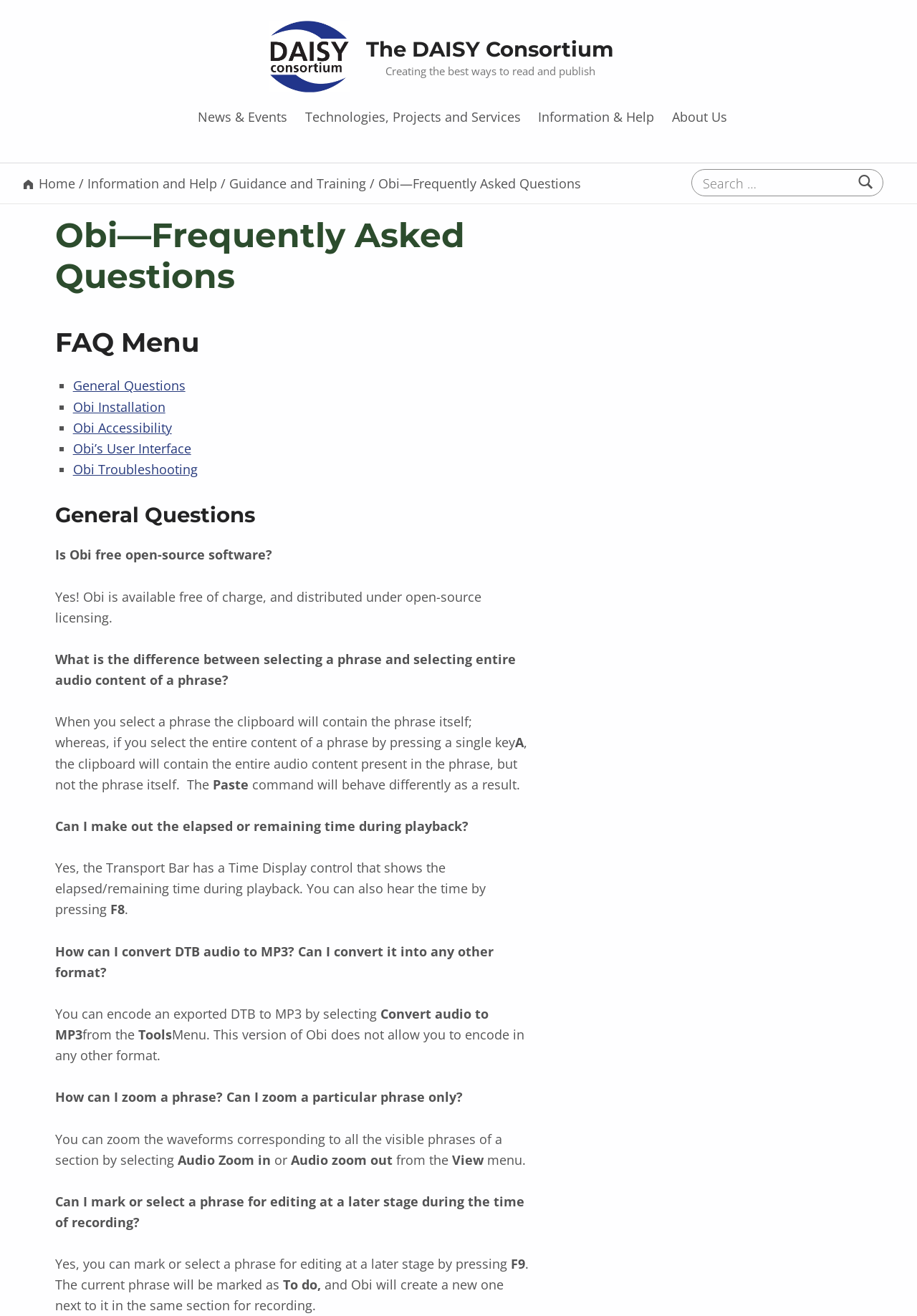Highlight the bounding box coordinates of the region I should click on to meet the following instruction: "View General Questions".

[0.079, 0.287, 0.202, 0.3]